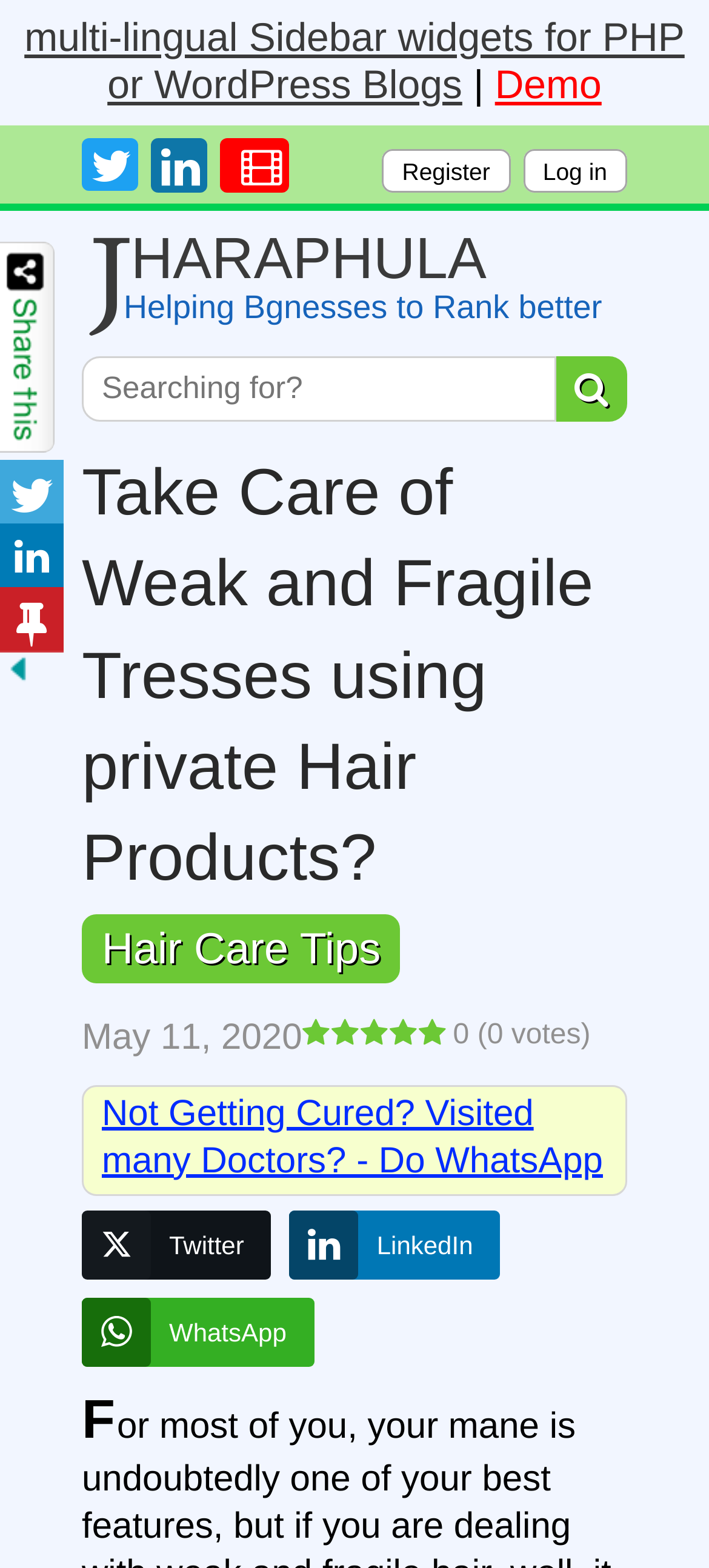What is the topic of the article or blog post?
Using the visual information from the image, give a one-word or short-phrase answer.

Hair care